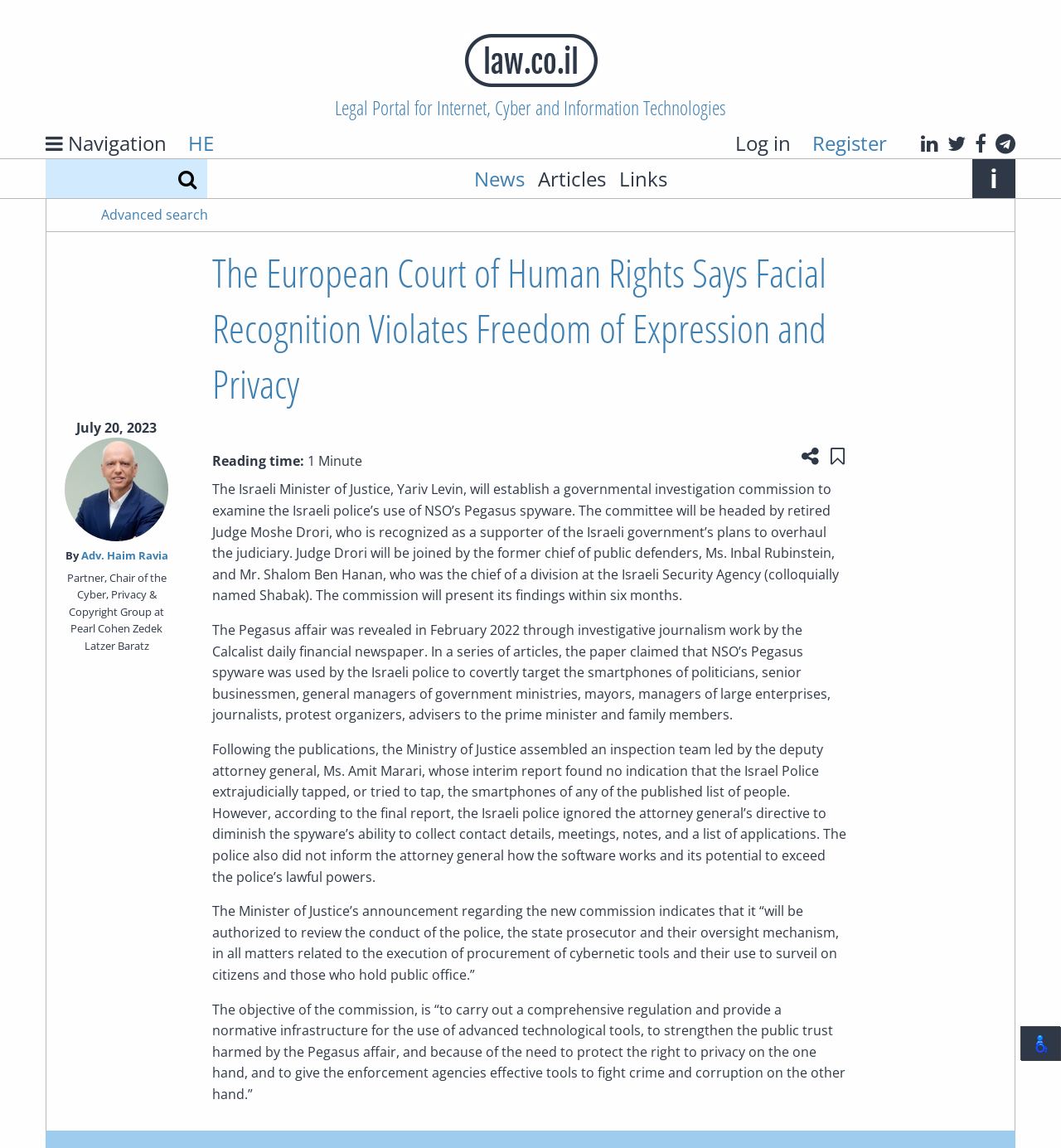What is the name of the daily financial newspaper that revealed the Pegasus affair?
Give a single word or phrase answer based on the content of the image.

Calcalist